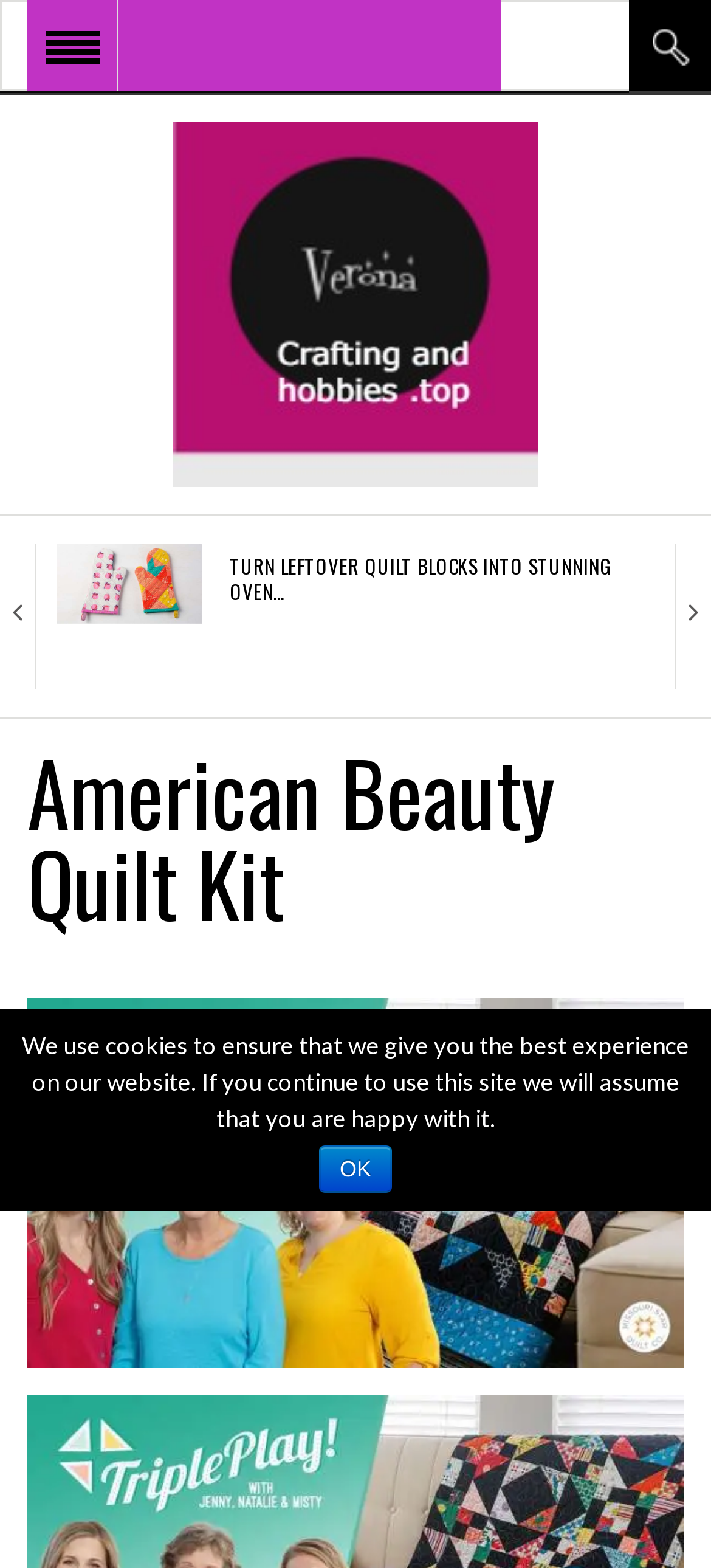Please extract the primary headline from the webpage.

American Beauty Quilt Kit